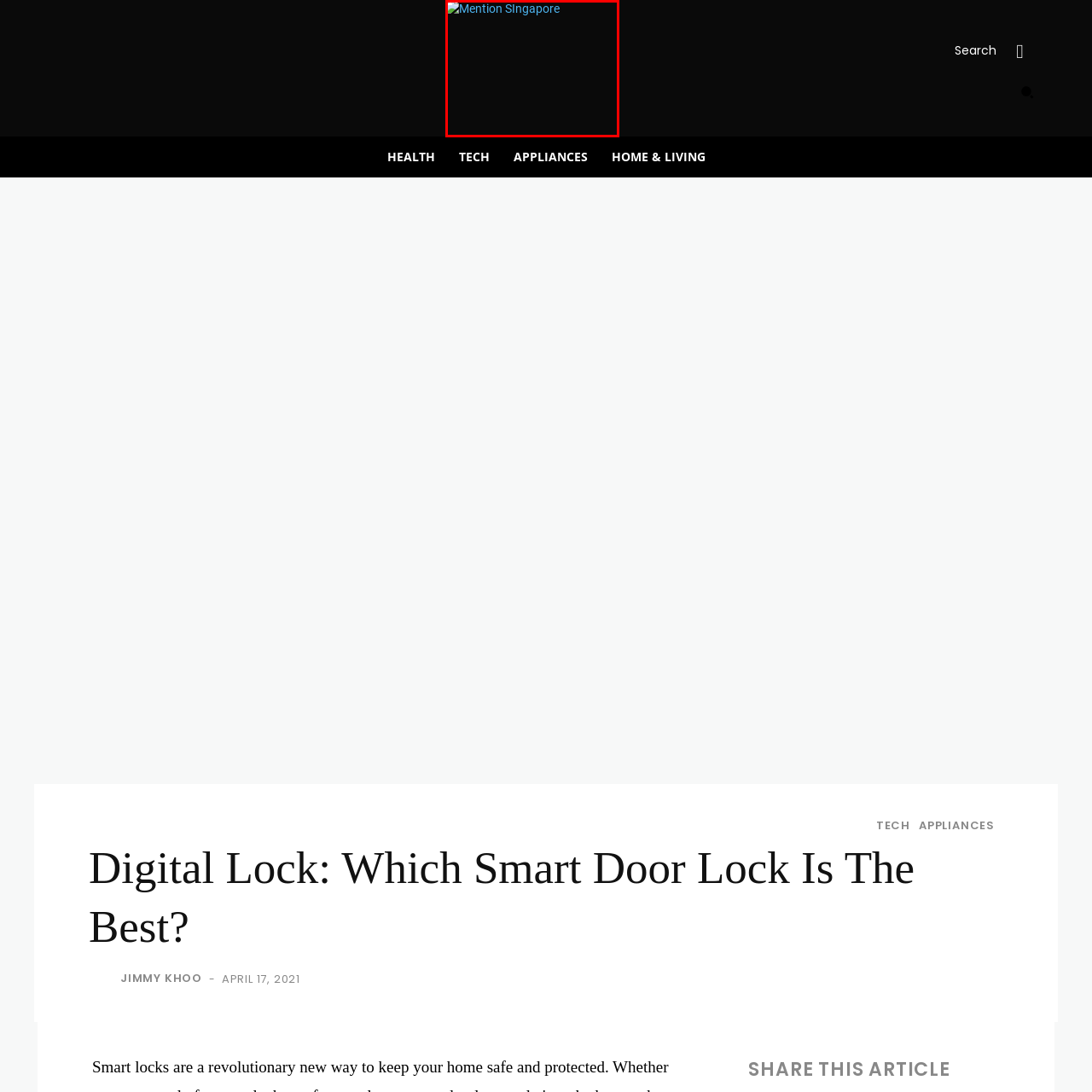Craft a detailed explanation of the image surrounded by the red outline.

The image features a link titled "Mention Singapore," highlighting an interactive element likely related to the topic of the webpage, which is about smart door locks. The visual representation includes an icon, possibly indicative of a location or a feature related to Singapore, accompanied by the text in a vibrant blue hue. This content suggests an emphasis on the relevance of Singapore within the context of digital locks, possibly inviting readers to explore specific aspects or comparisons related to this region. The placement of the link implies that it could play a role in enhancing the reader's understanding of smart door locks in relation to Singaporean markets or technological trends.